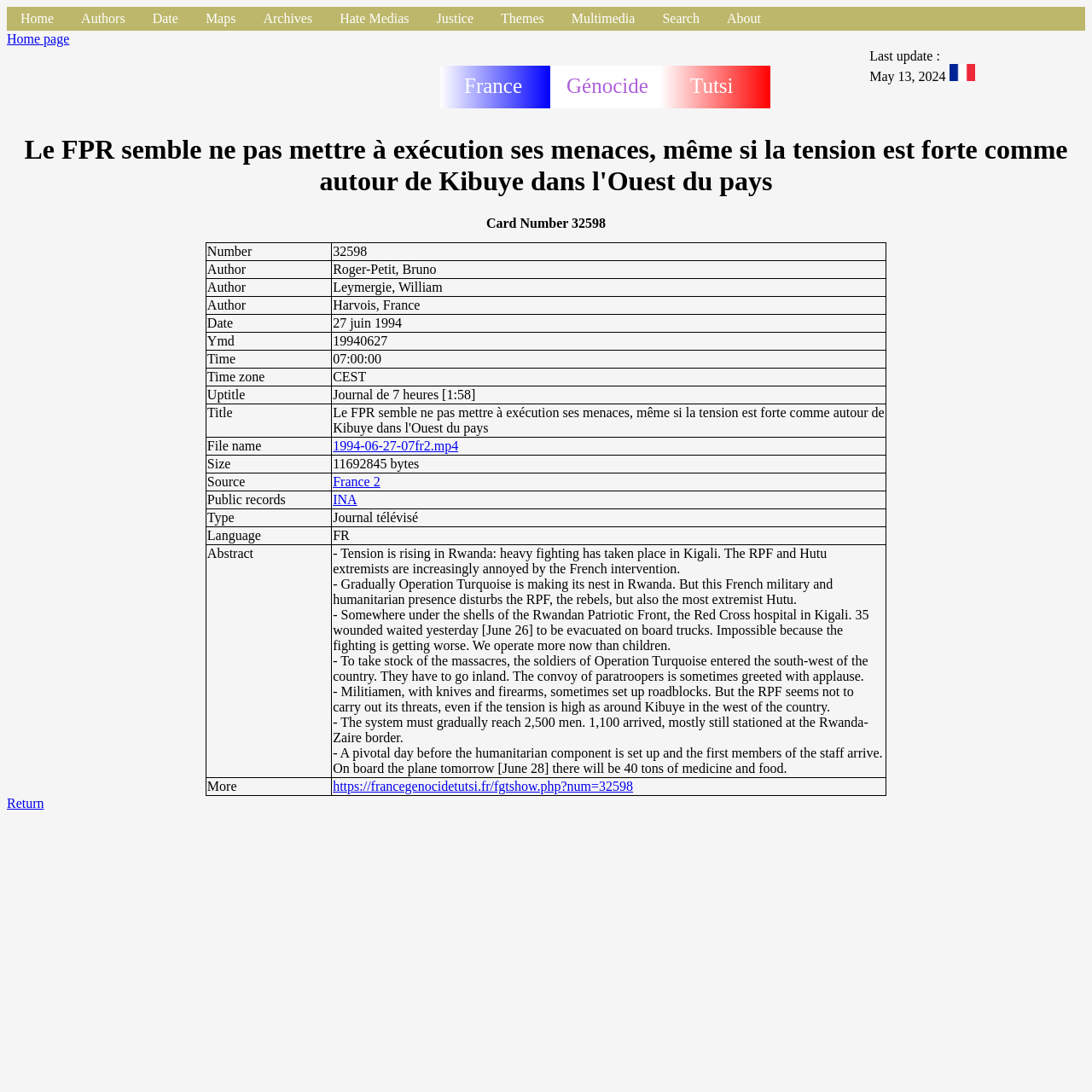Respond concisely with one word or phrase to the following query:
What is the date of the journal?

June 27, 1994